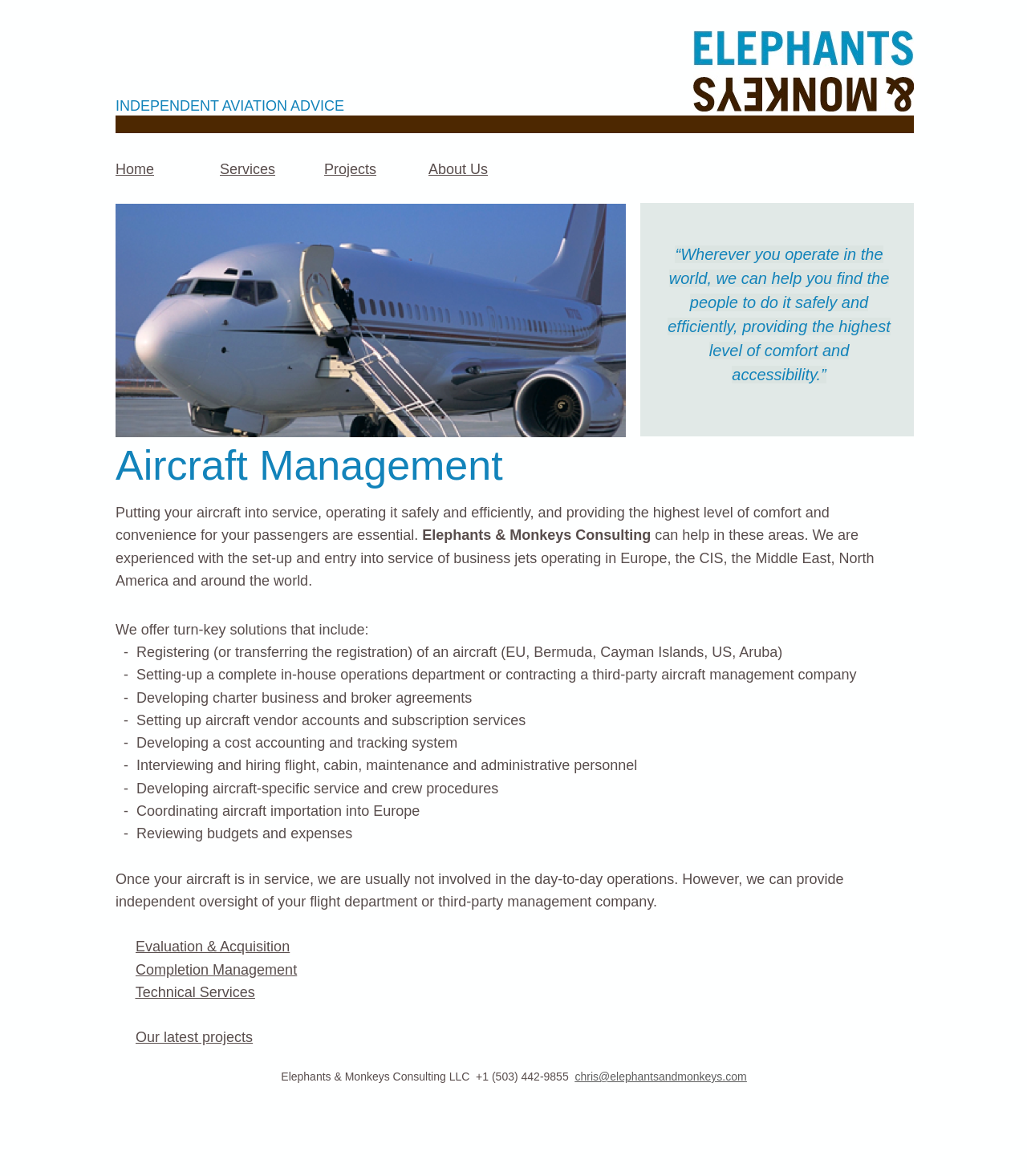Determine the bounding box coordinates of the clickable region to execute the instruction: "Click on the 'Home' link". The coordinates should be four float numbers between 0 and 1, denoted as [left, top, right, bottom].

[0.113, 0.138, 0.175, 0.15]